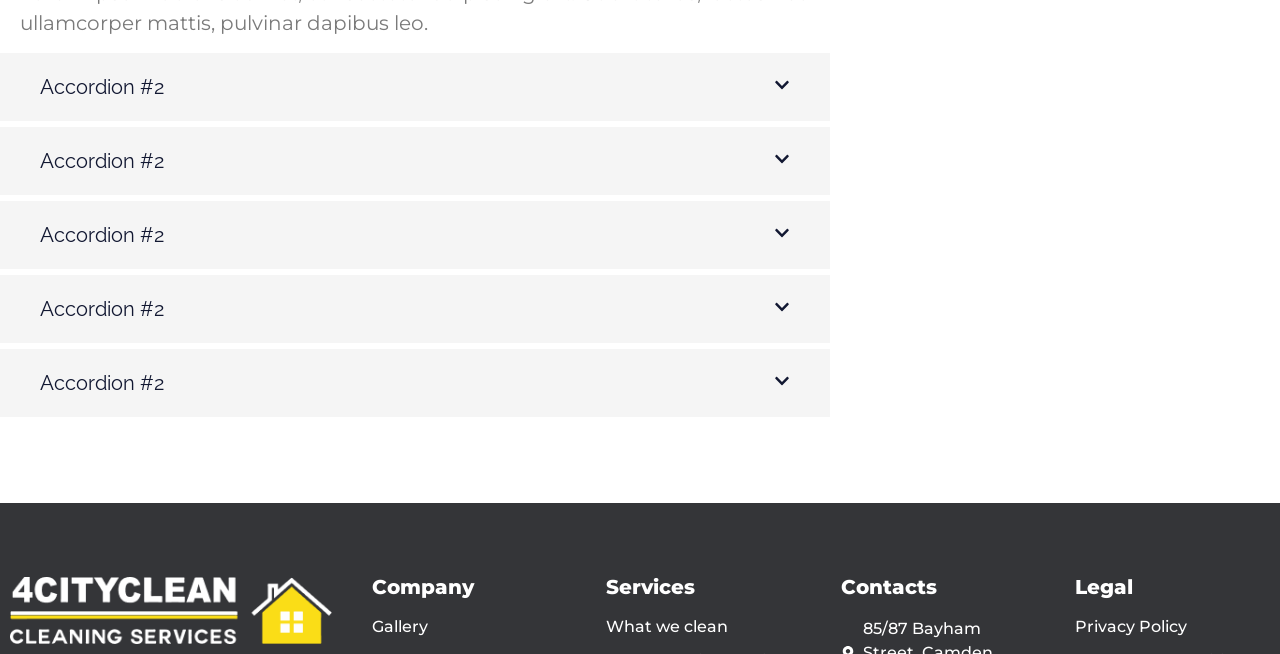Determine the bounding box coordinates (top-left x, top-left y, bottom-right x, bottom-right y) of the UI element described in the following text: Gallery

[0.291, 0.944, 0.442, 0.975]